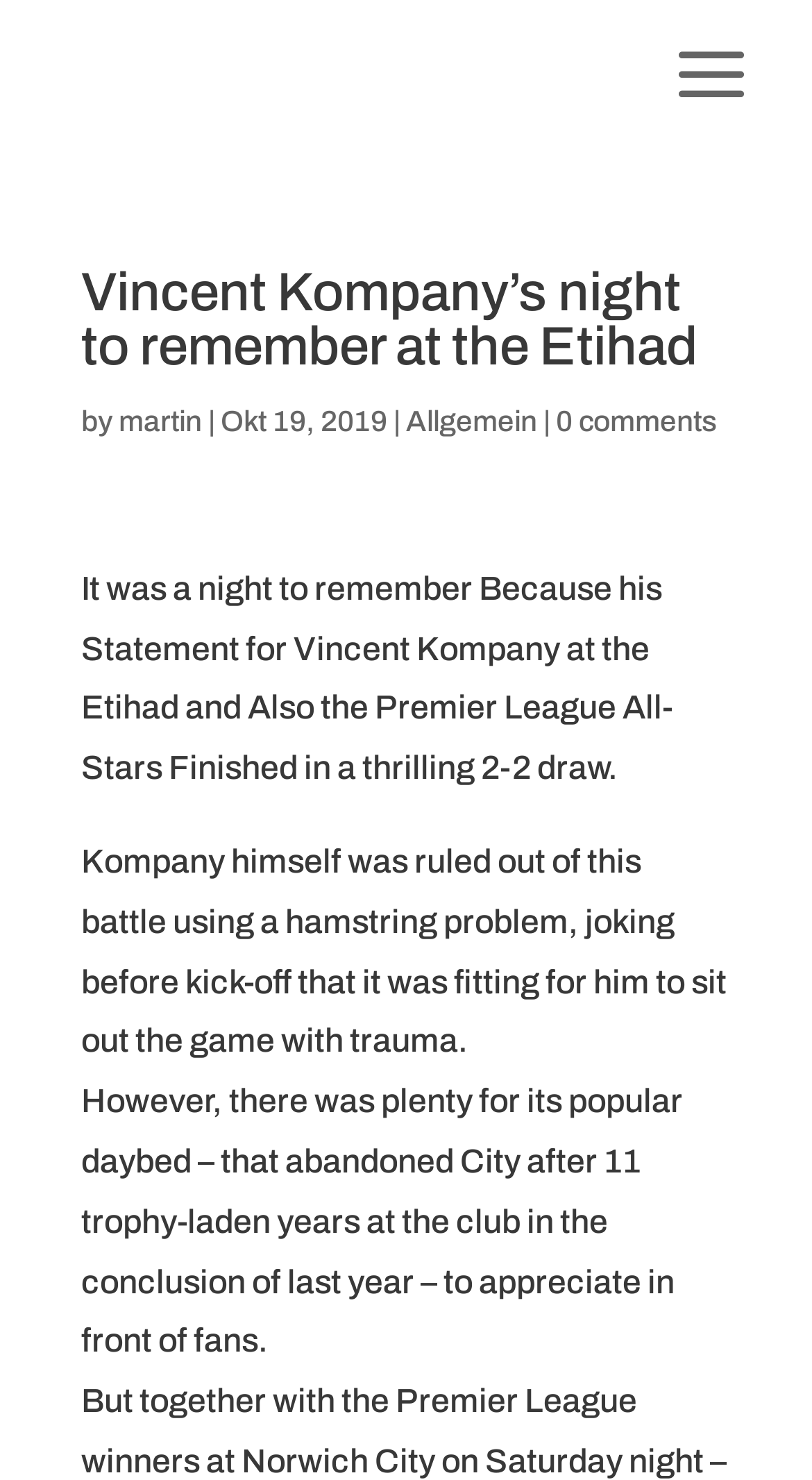Convey a detailed summary of the webpage, mentioning all key elements.

The webpage appears to be a blog post or news article about Vincent Kompany's night at the Etihad stadium. At the top of the page, there is a large heading that reads "Vincent Kompany’s night to remember at the Etihad". Below the heading, there is a line of text that includes the author's name, "martin", and the date "Okt 19, 2019". 

To the right of the author's name, there is a category link labeled "Allgemein", and further to the right, there is a link that indicates "0 comments" on the post. 

The main content of the page is a series of paragraphs that describe Vincent Kompany's night at the Etihad stadium. The first paragraph explains that it was a night to remember, with a thrilling 2-2 draw between the Premier League All-Stars. 

The second paragraph mentions that Kompany himself was ruled out of the game due to a hamstring problem, but he joked about it before the game. 

The third paragraph describes how there was still plenty for Kompany to appreciate during the game, despite not being able to play.